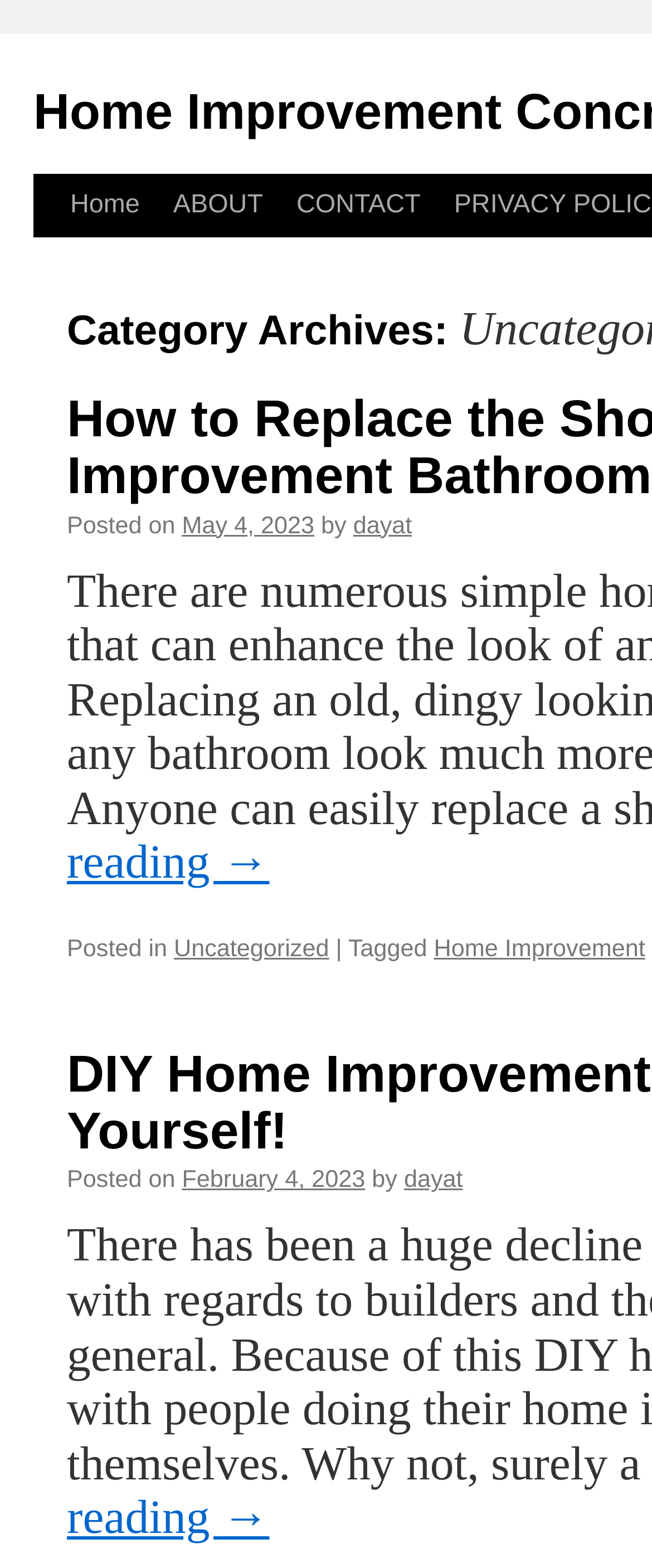Please find the bounding box coordinates of the element's region to be clicked to carry out this instruction: "read May 4, 2023 post".

[0.279, 0.327, 0.482, 0.344]